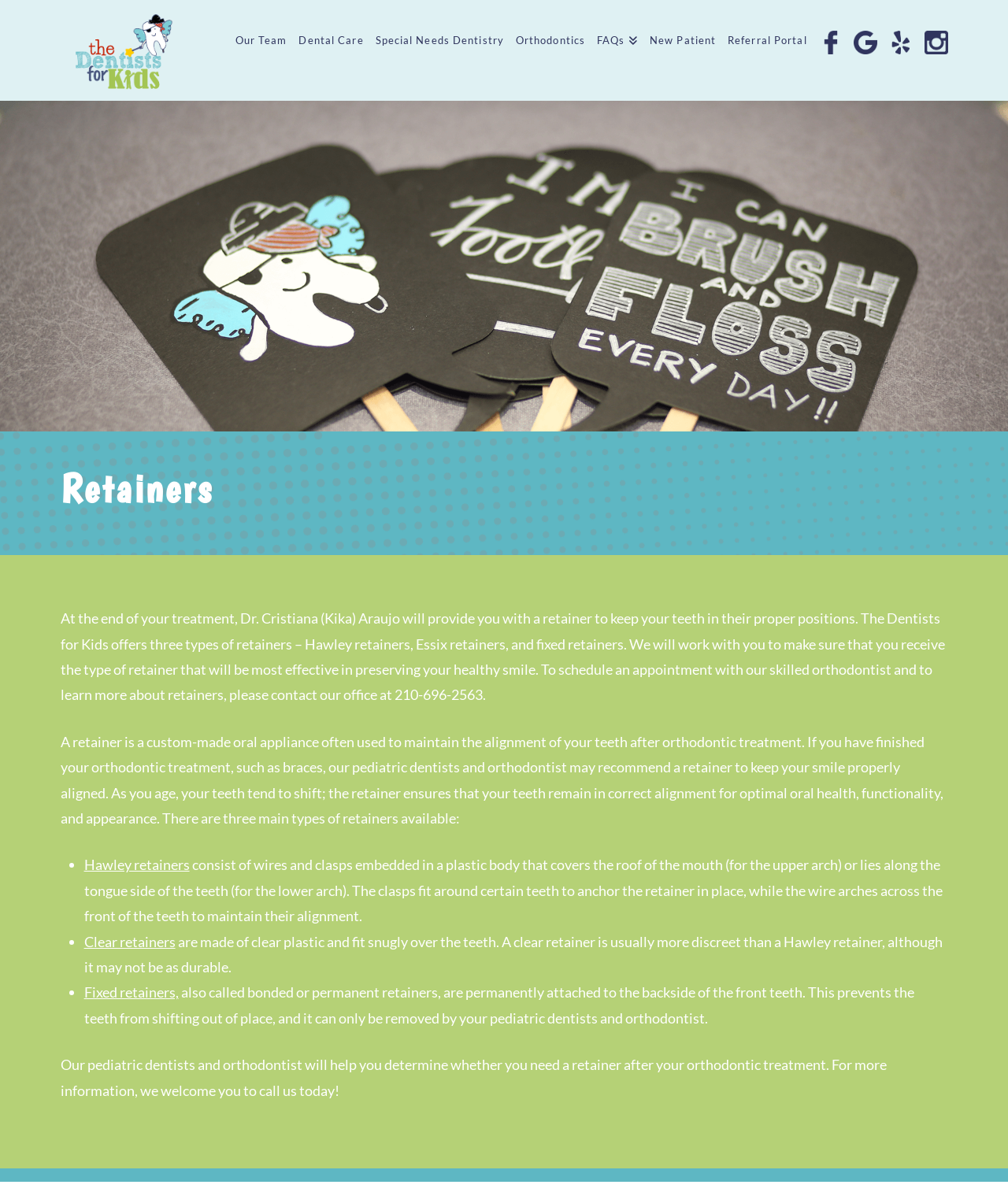Give a detailed account of the webpage.

The webpage is about retainers for kids' teeth, provided by The Dentists for Kids in San Antonio. At the top, there is a logo and a navigation menu with links to different sections of the website, including "Our Team", "Dental Care", "Special Needs Dentistry", "Orthodontics", "FAQs", "New Patient", and "Referral Portal". 

Below the navigation menu, there is a main section that takes up most of the page. It starts with a large image that spans the entire width of the page. 

Following the image, there is a heading that reads "Retainers". Below the heading, there is a block of text that explains the purpose of retainers and the different types offered by The Dentists for Kids, including Hawley retainers, Essix retainers, and fixed retainers. 

The text is divided into paragraphs, with bullet points listing the characteristics of each type of retainer. The bullet points are indented and have a marker "•" at the beginning of each point. 

At the bottom of the page, there is a horizontal separator line, and then a final block of text that encourages readers to contact The Dentists for Kids for more information about retainers.